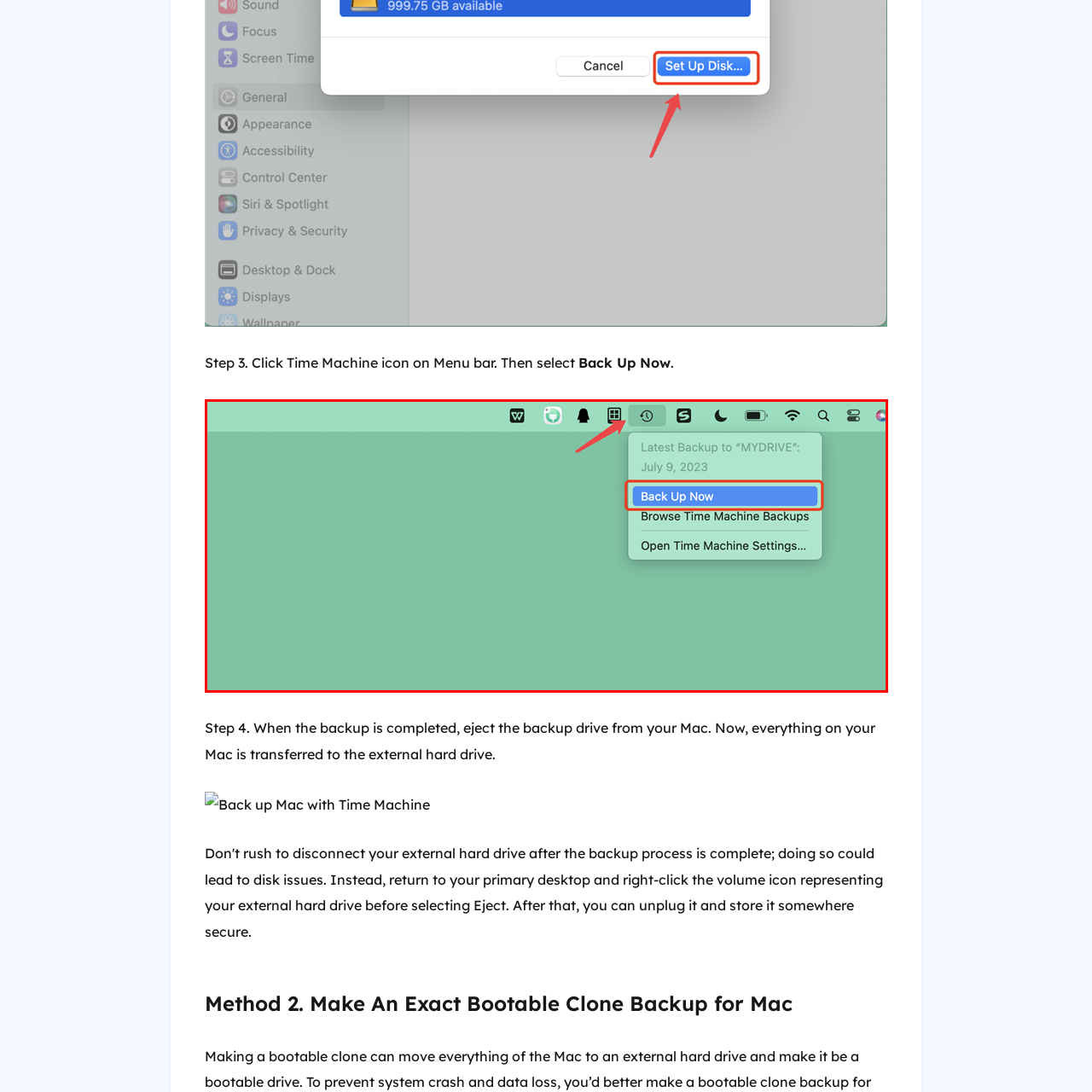Deliver a detailed explanation of the elements found in the red-marked area of the image.

The image shows a Mac screen featuring the Time Machine icon located on the menu bar. A dropdown menu is open, highlighting the option "Back Up Now" in blue, indicating it is currently selected. Above this option, there is a notification about the latest backup, dated July 9, 2023, which signifies that the Mac is set up to back up files to an external drive named "MYDRIVE." Additional options in the dropdown include browsing previous Time Machine backups and accessing Time Machine settings, providing users with functionality related to data backup management on their Mac. The overall interface is presented on a soft green background, enhancing visibility and focus on the menu elements.